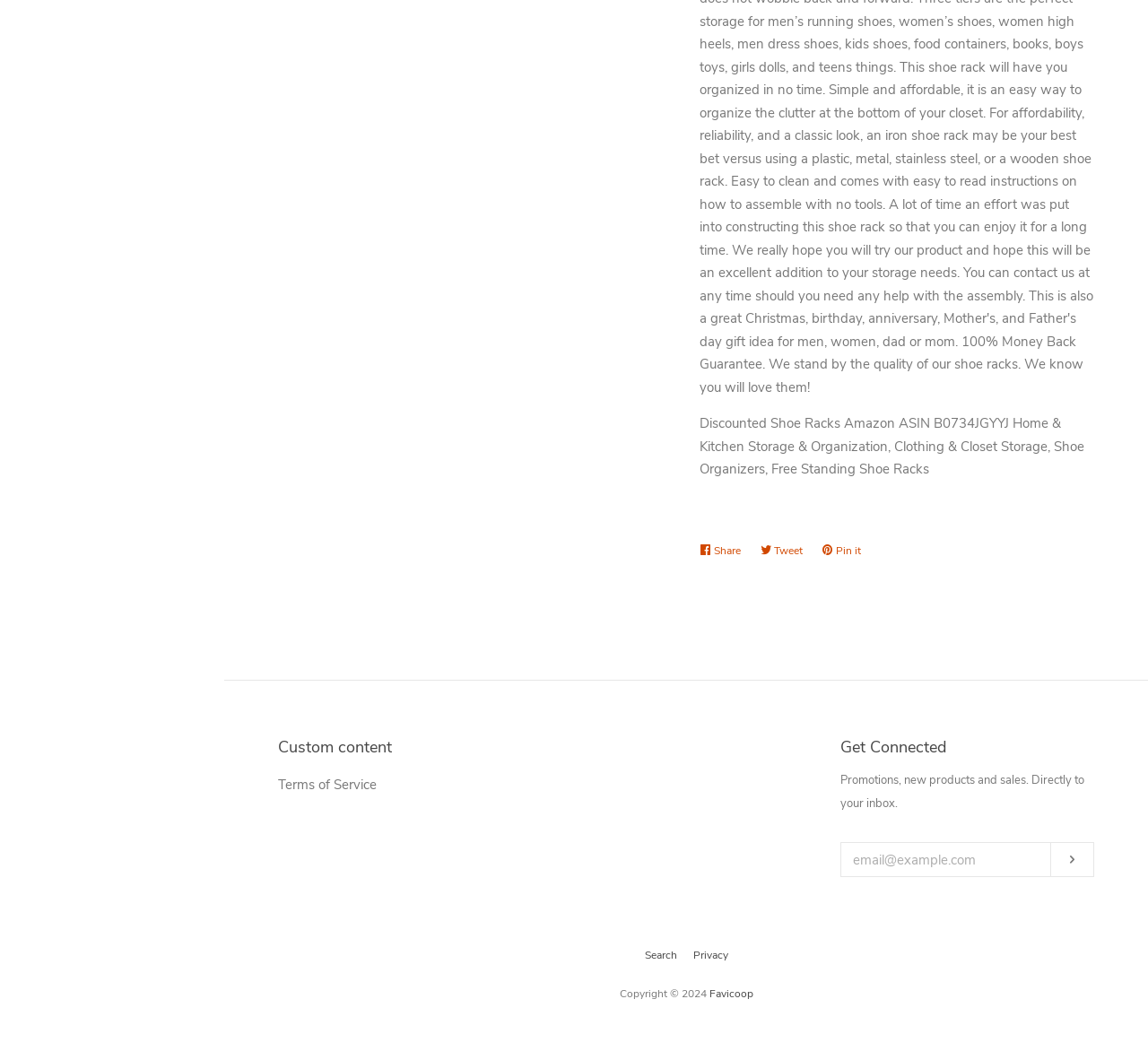Please specify the bounding box coordinates of the clickable region necessary for completing the following instruction: "Pin on Pinterest". The coordinates must consist of four float numbers between 0 and 1, i.e., [left, top, right, bottom].

[0.716, 0.505, 0.758, 0.534]